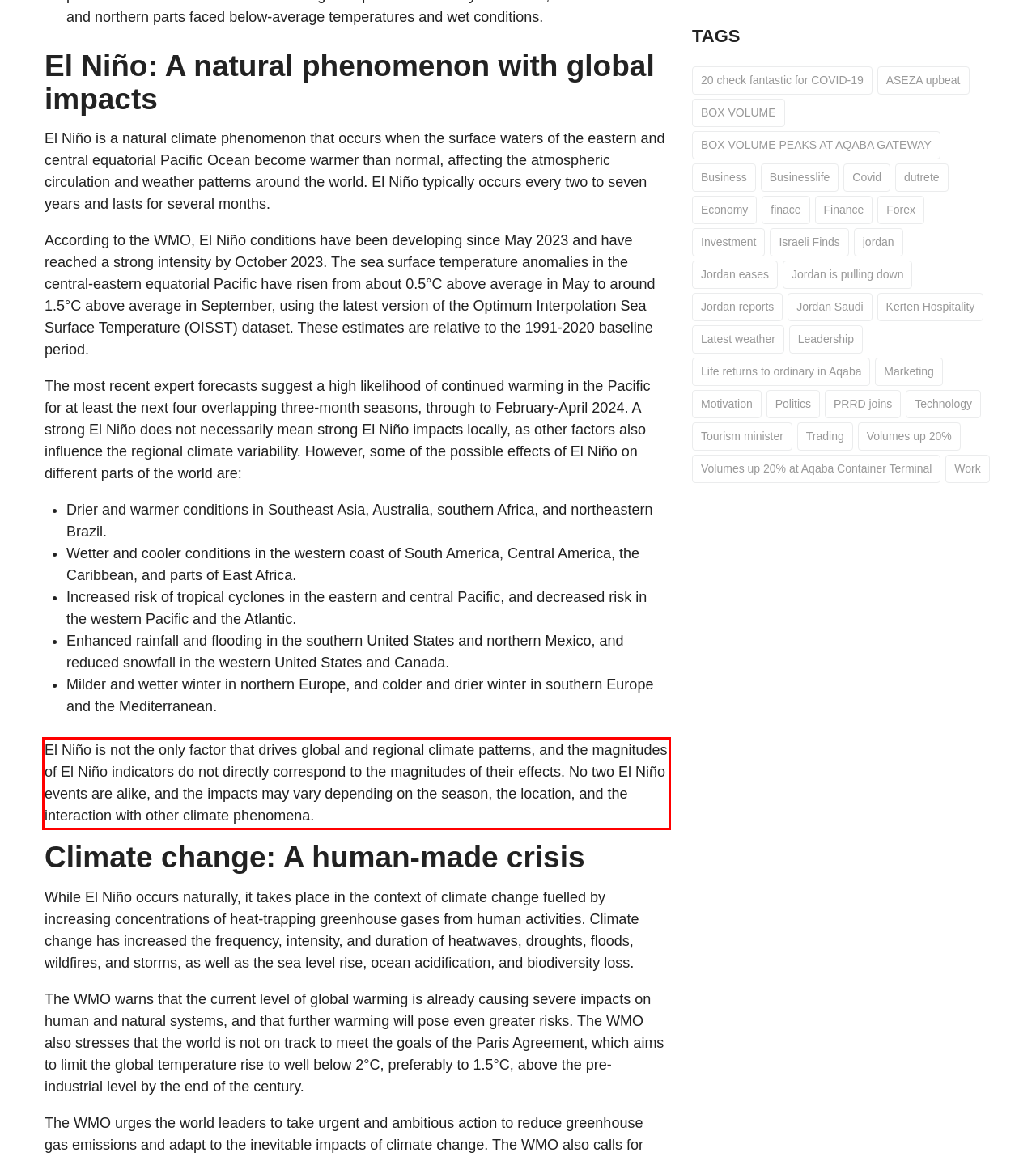You have a screenshot of a webpage with a red bounding box. Identify and extract the text content located inside the red bounding box.

El Niño is not the only factor that drives global and regional climate patterns, and the magnitudes of El Niño indicators do not directly correspond to the magnitudes of their effects. No two El Niño events are alike, and the impacts may vary depending on the season, the location, and the interaction with other climate phenomena.